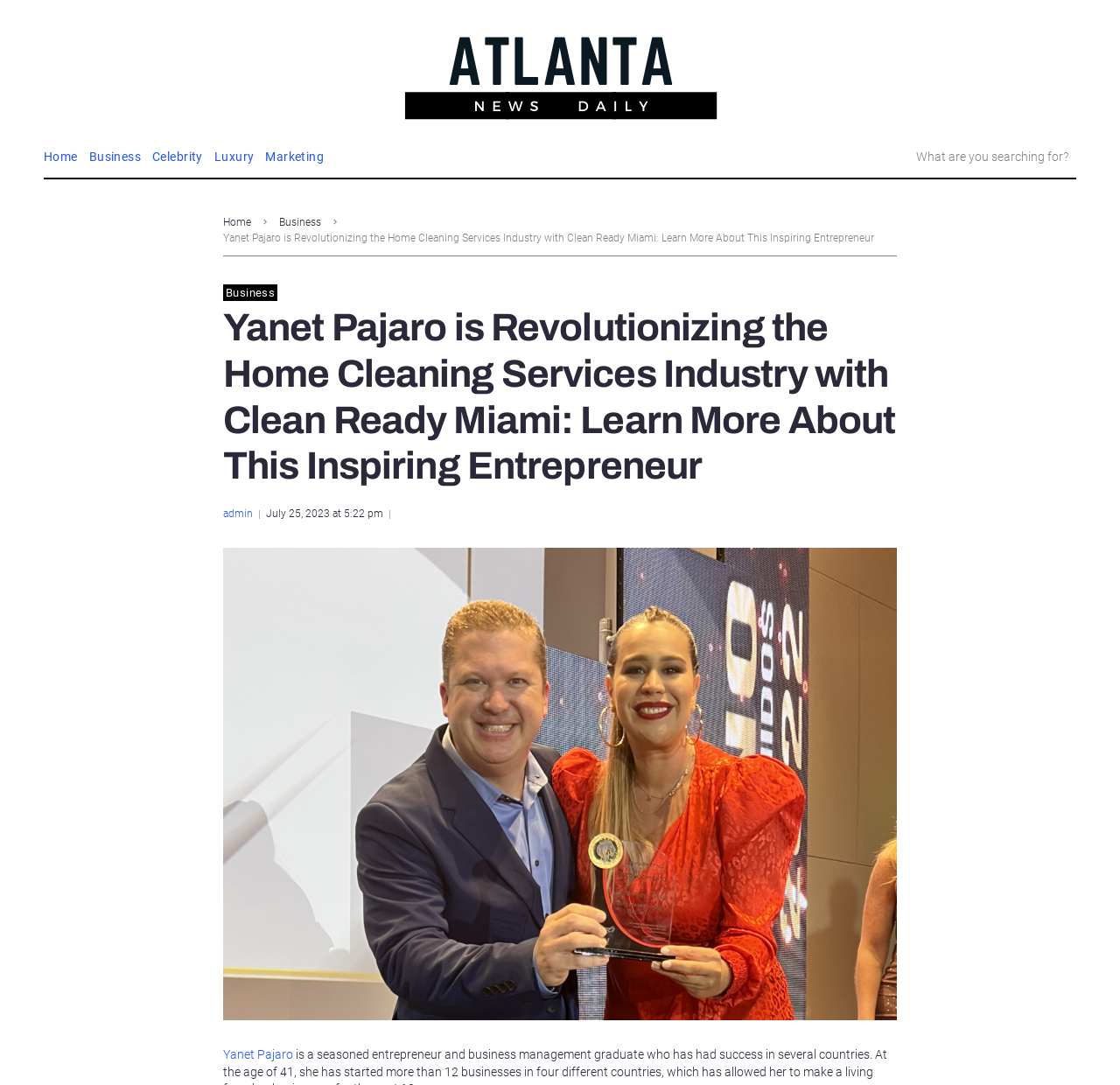Find the bounding box coordinates of the element's region that should be clicked in order to follow the given instruction: "Go to the Home page". The coordinates should consist of four float numbers between 0 and 1, i.e., [left, top, right, bottom].

[0.039, 0.136, 0.069, 0.153]